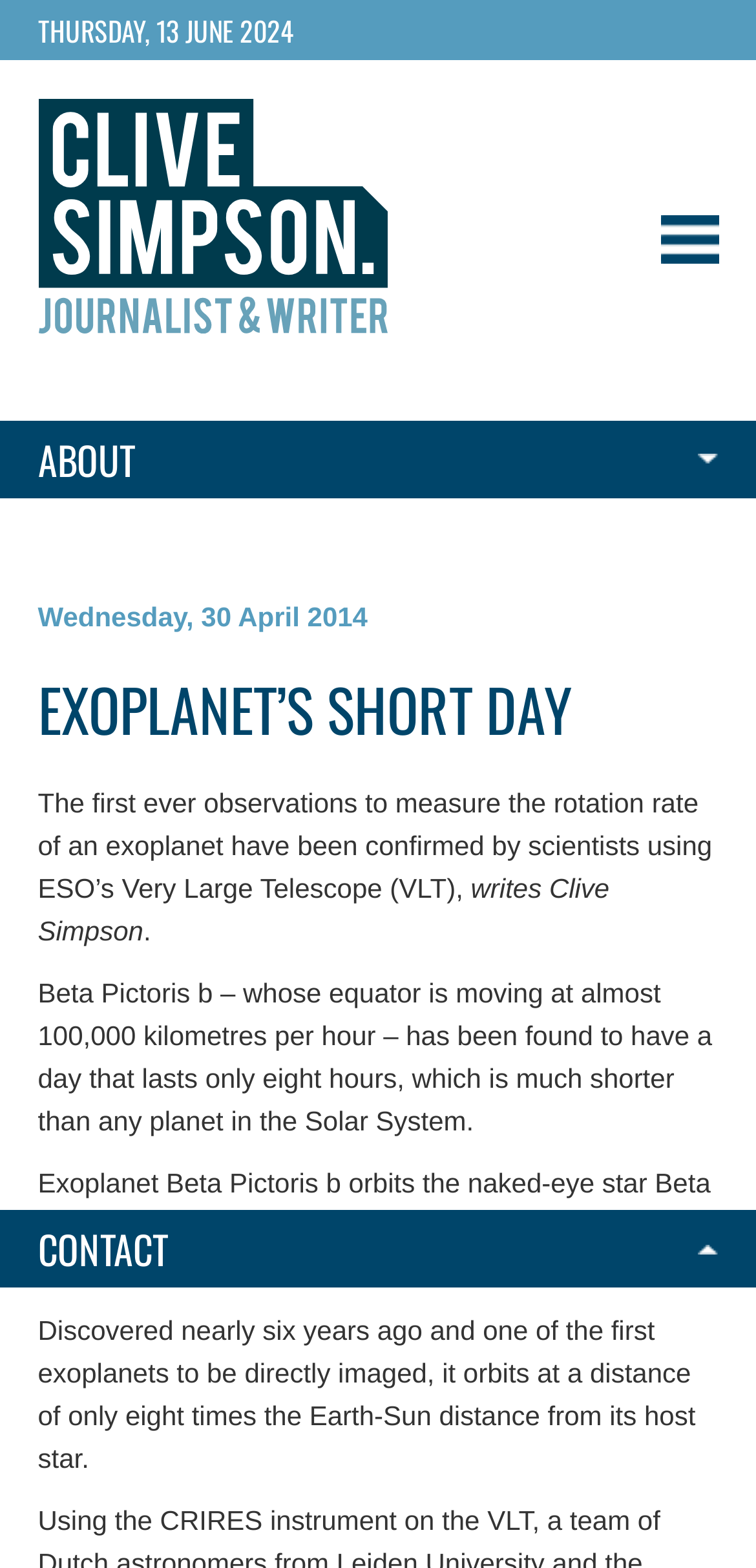Provide a short, one-word or phrase answer to the question below:
What is the speed of Beta Pictoris b's equator?

almost 100,000 kilometres per hour